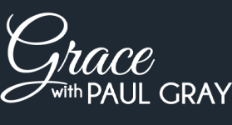Give a thorough explanation of the elements present in the image.

The image prominently features the elegant title "Grace with Paul Gray," presented in a stylish cursive font. The design emphasizes a sense of warmth and inviting spirituality, reflecting the themes of grace and compassion associated with the content by Paul Gray. The background is a deep, calming shade, enhancing the visual appeal and drawing the viewer's attention to the text. This captivating title likely introduces the audience to discussions centered on faith, personal growth, and the exploration of grace in everyday life.